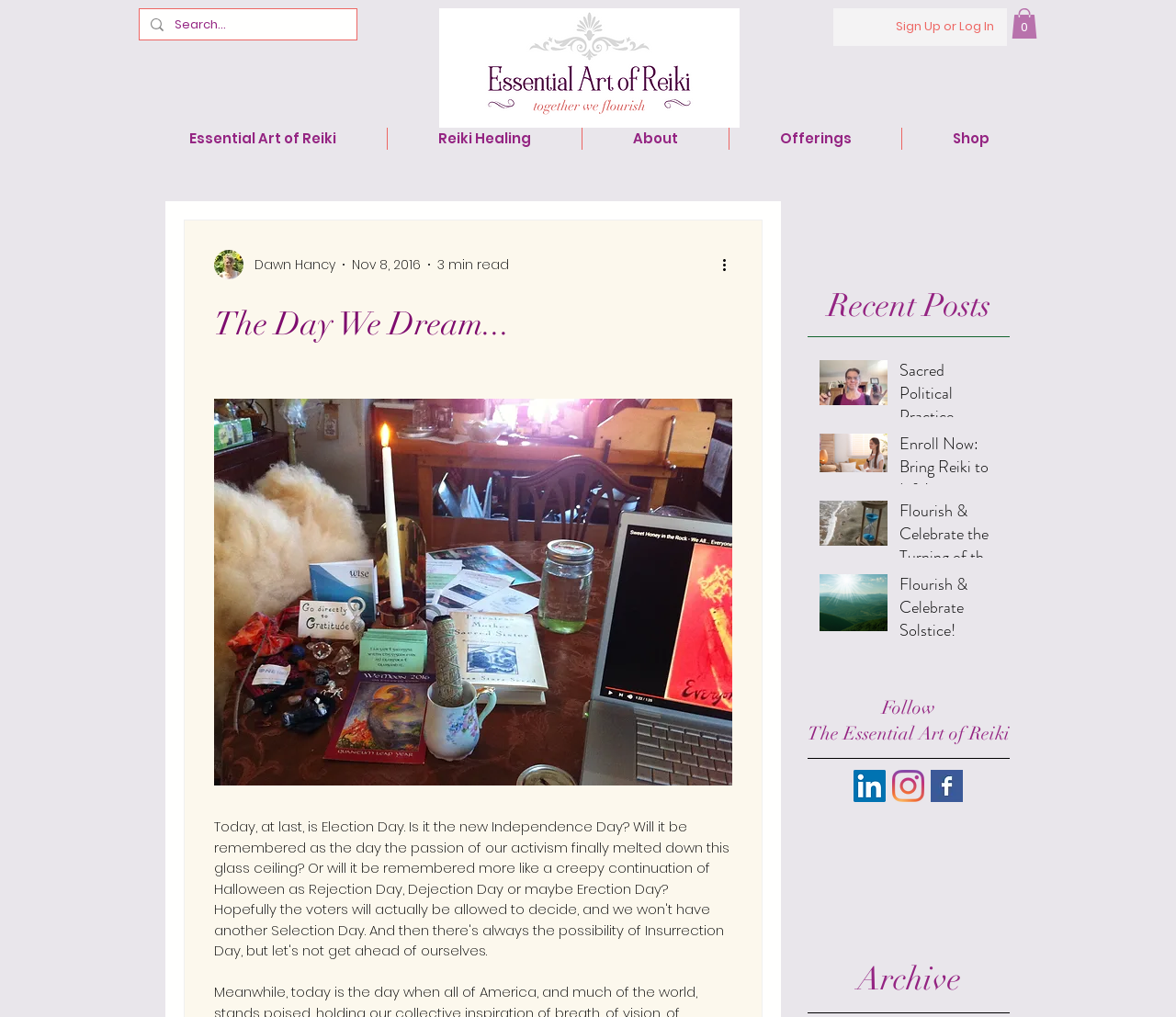How many items are in the cart?
Based on the visual content, answer with a single word or a brief phrase.

0